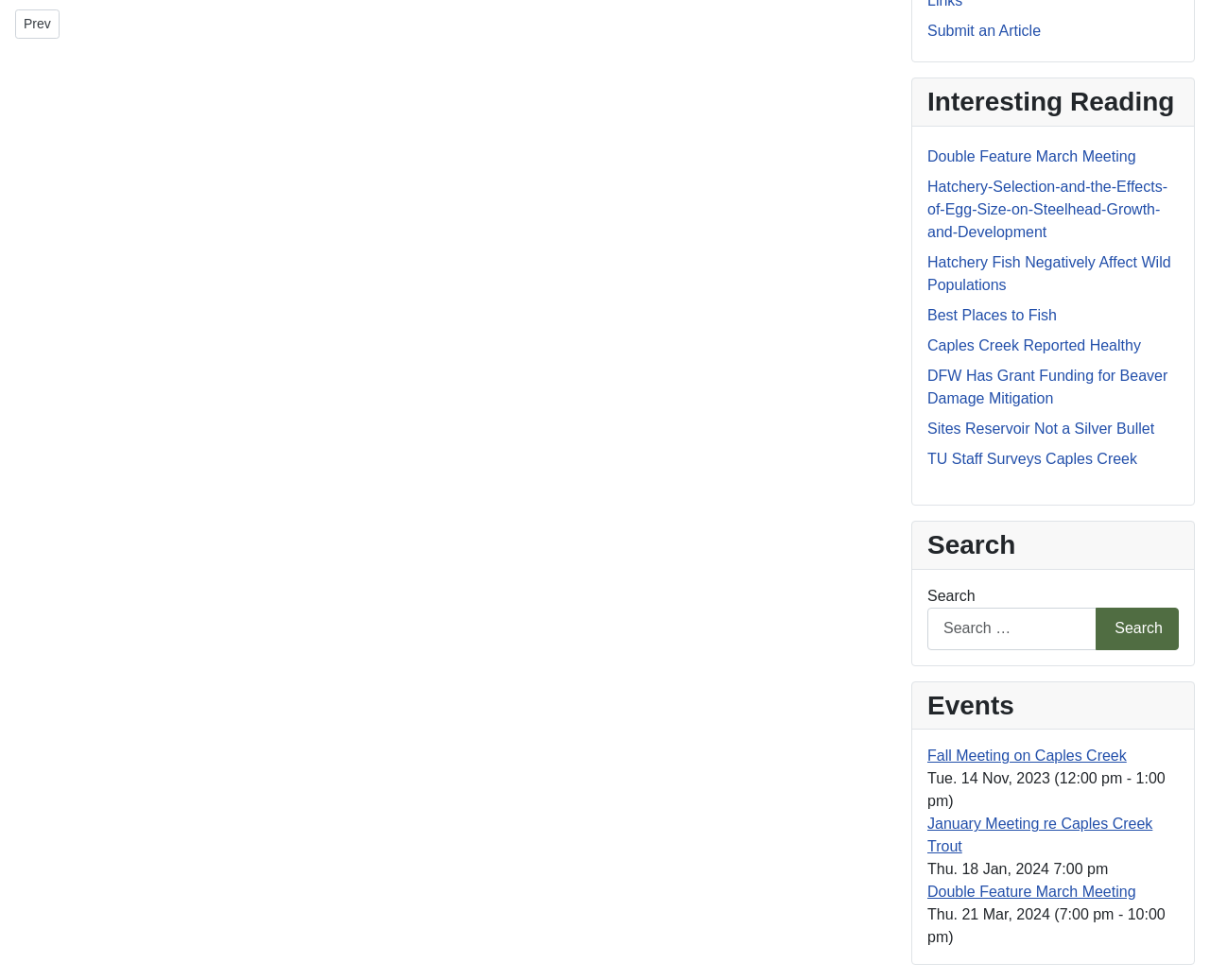Using the provided element description, identify the bounding box coordinates as (top-left x, top-left y, bottom-right x, bottom-right y). Ensure all values are between 0 and 1. Description: Search

[0.906, 0.62, 0.974, 0.663]